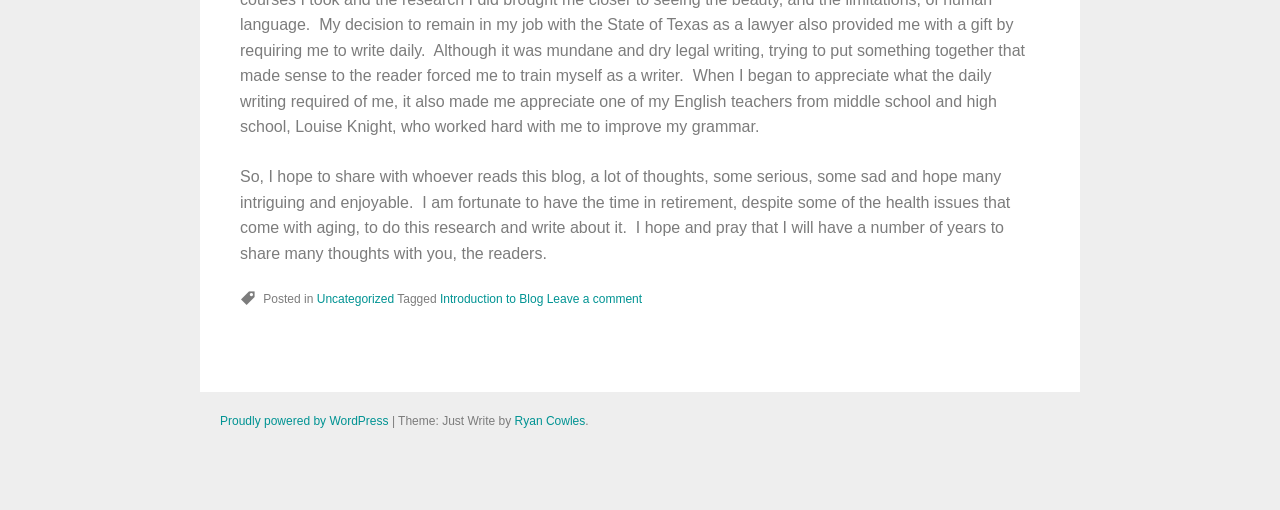Locate the UI element described by Uncategorized and provide its bounding box coordinates. Use the format (top-left x, top-left y, bottom-right x, bottom-right y) with all values as floating point numbers between 0 and 1.

[0.247, 0.573, 0.308, 0.601]